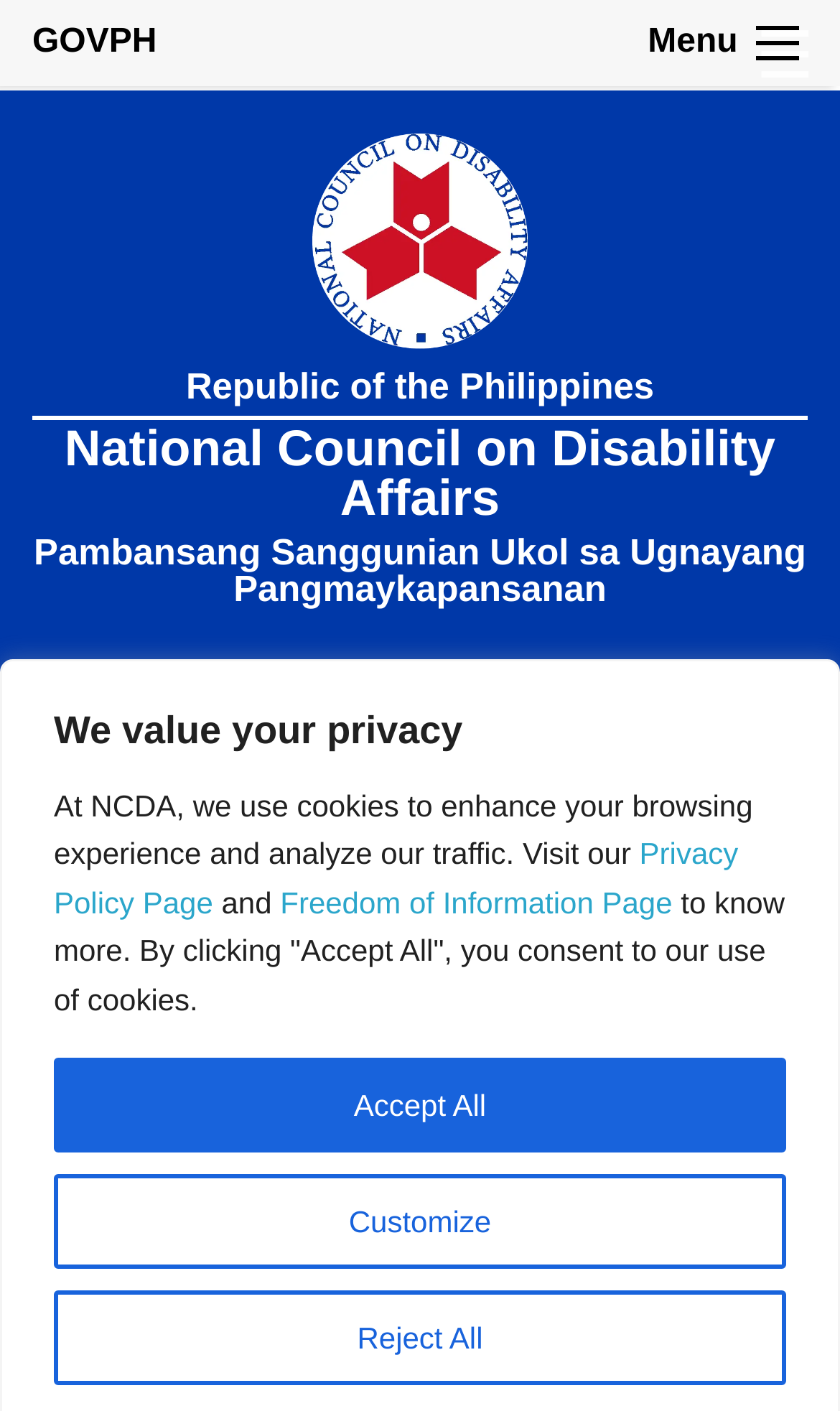Kindly determine the bounding box coordinates for the area that needs to be clicked to execute this instruction: "Go to Home page".

[0.051, 0.206, 0.072, 0.255]